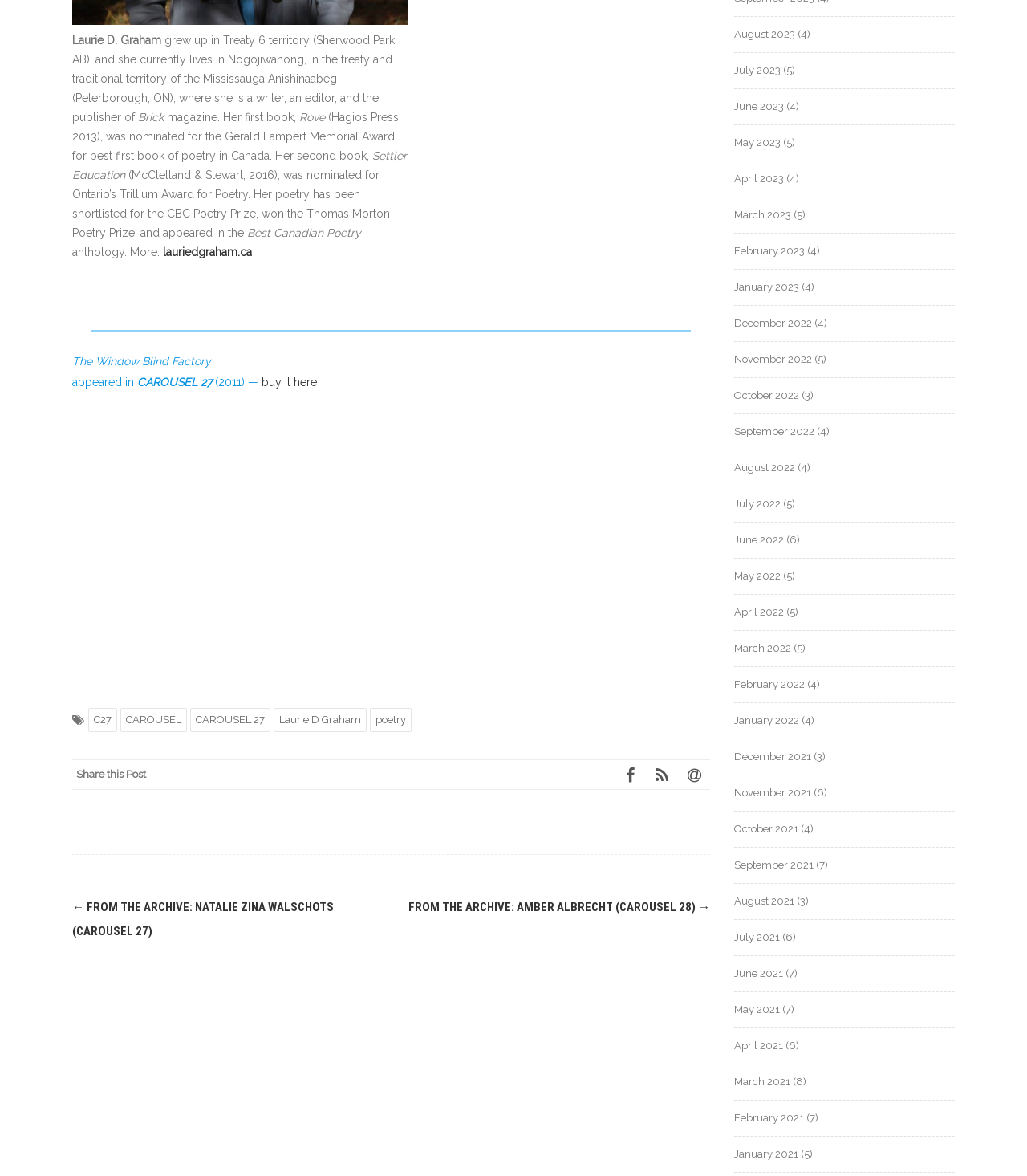Identify the bounding box coordinates necessary to click and complete the given instruction: "Click the link to Laurie D. Graham's website".

[0.159, 0.209, 0.245, 0.22]